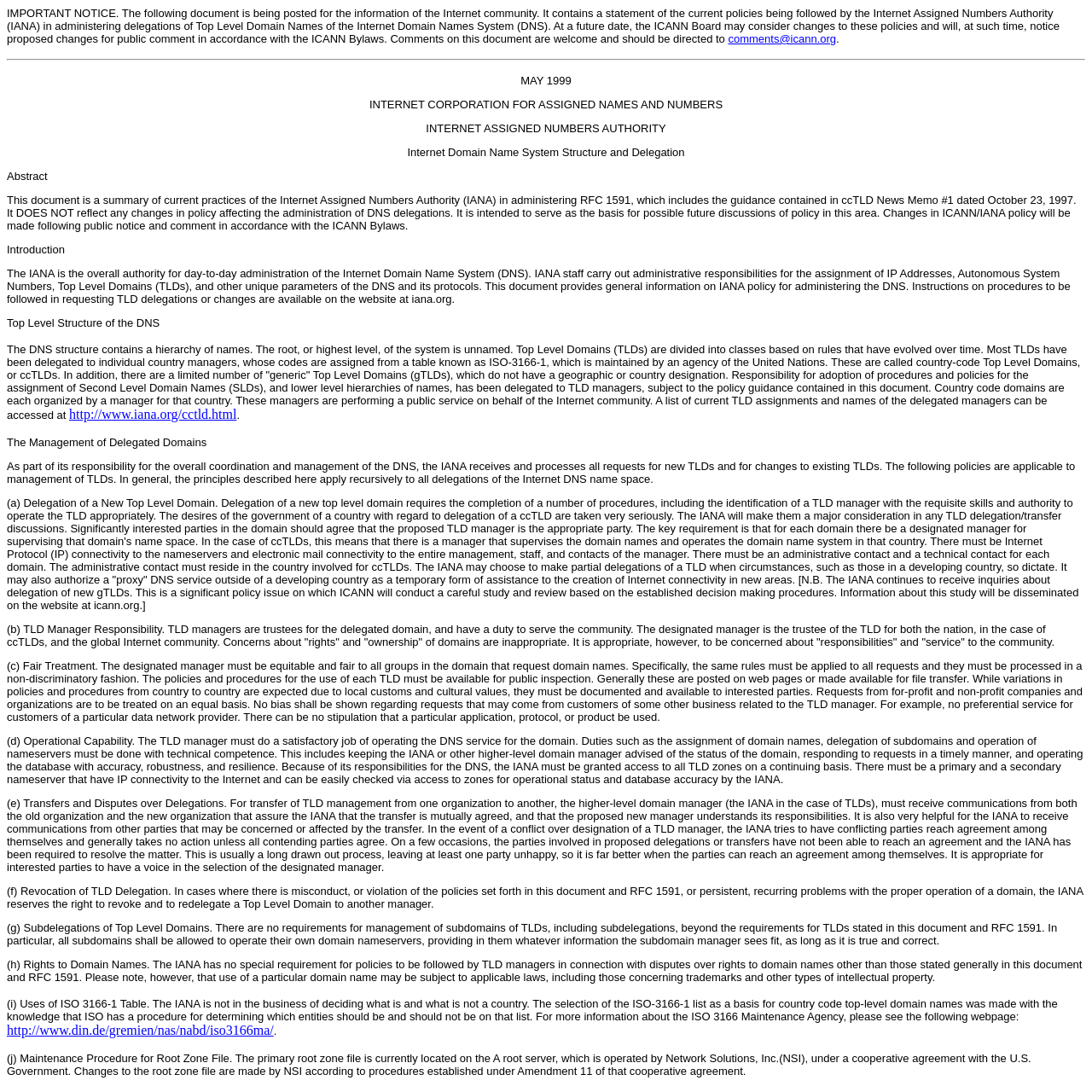What is the purpose of IANA?
Answer briefly with a single word or phrase based on the image.

Administering DNS delegations